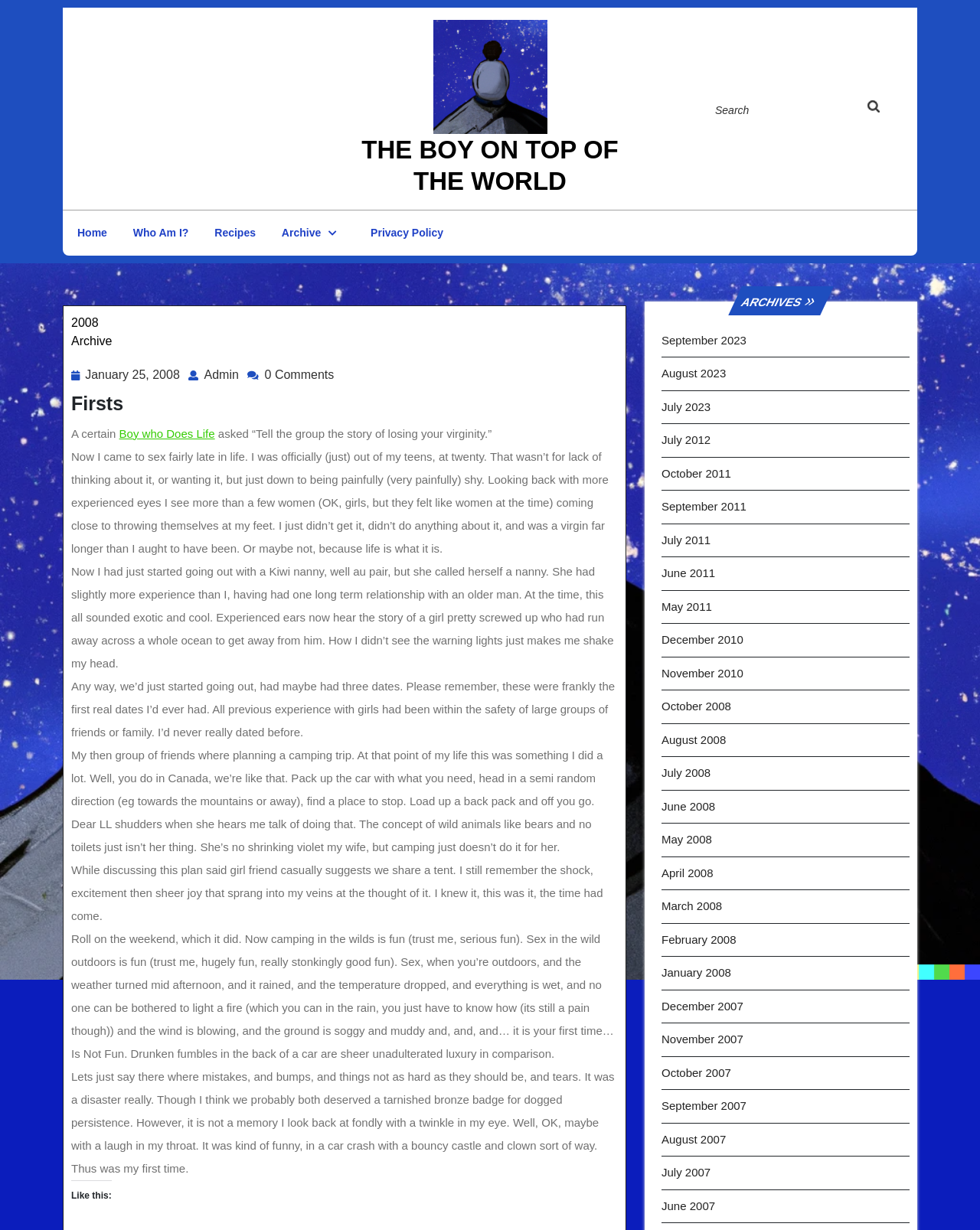Locate the bounding box coordinates of the UI element described by: "Who am I?". Provide the coordinates as four float numbers between 0 and 1, formatted as [left, top, right, bottom].

[0.124, 0.173, 0.204, 0.205]